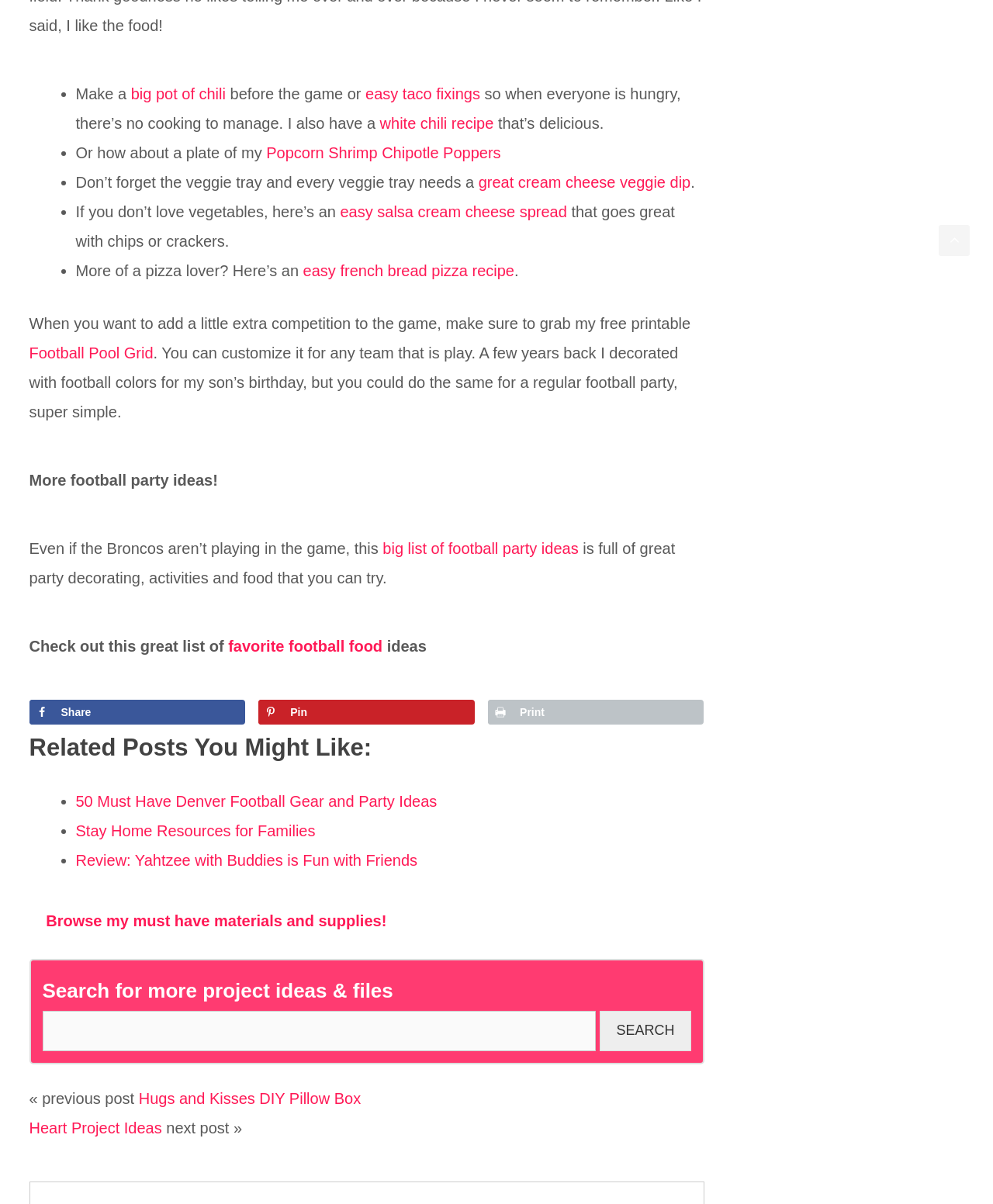Indicate the bounding box coordinates of the element that must be clicked to execute the instruction: "Enter title for the review". The coordinates should be given as four float numbers between 0 and 1, i.e., [left, top, right, bottom].

None